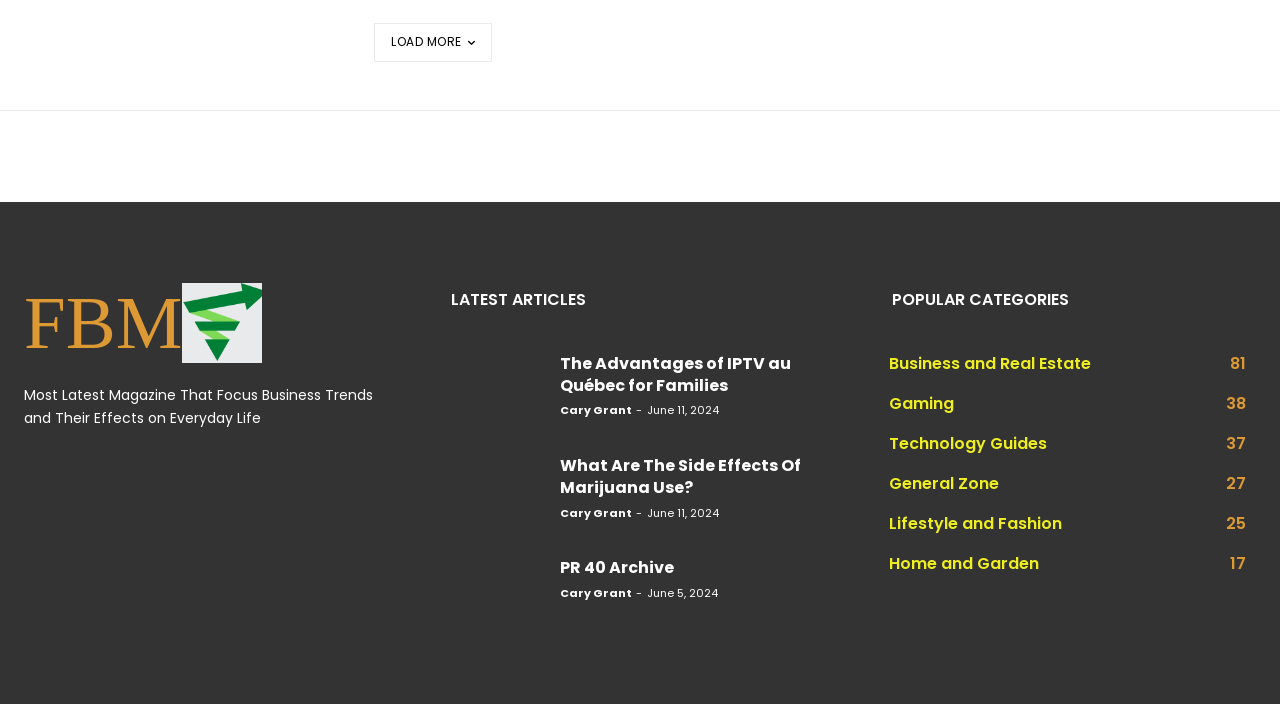Please mark the bounding box coordinates of the area that should be clicked to carry out the instruction: "Go to the 'PR 40 Archive' page".

[0.352, 0.787, 0.426, 0.881]